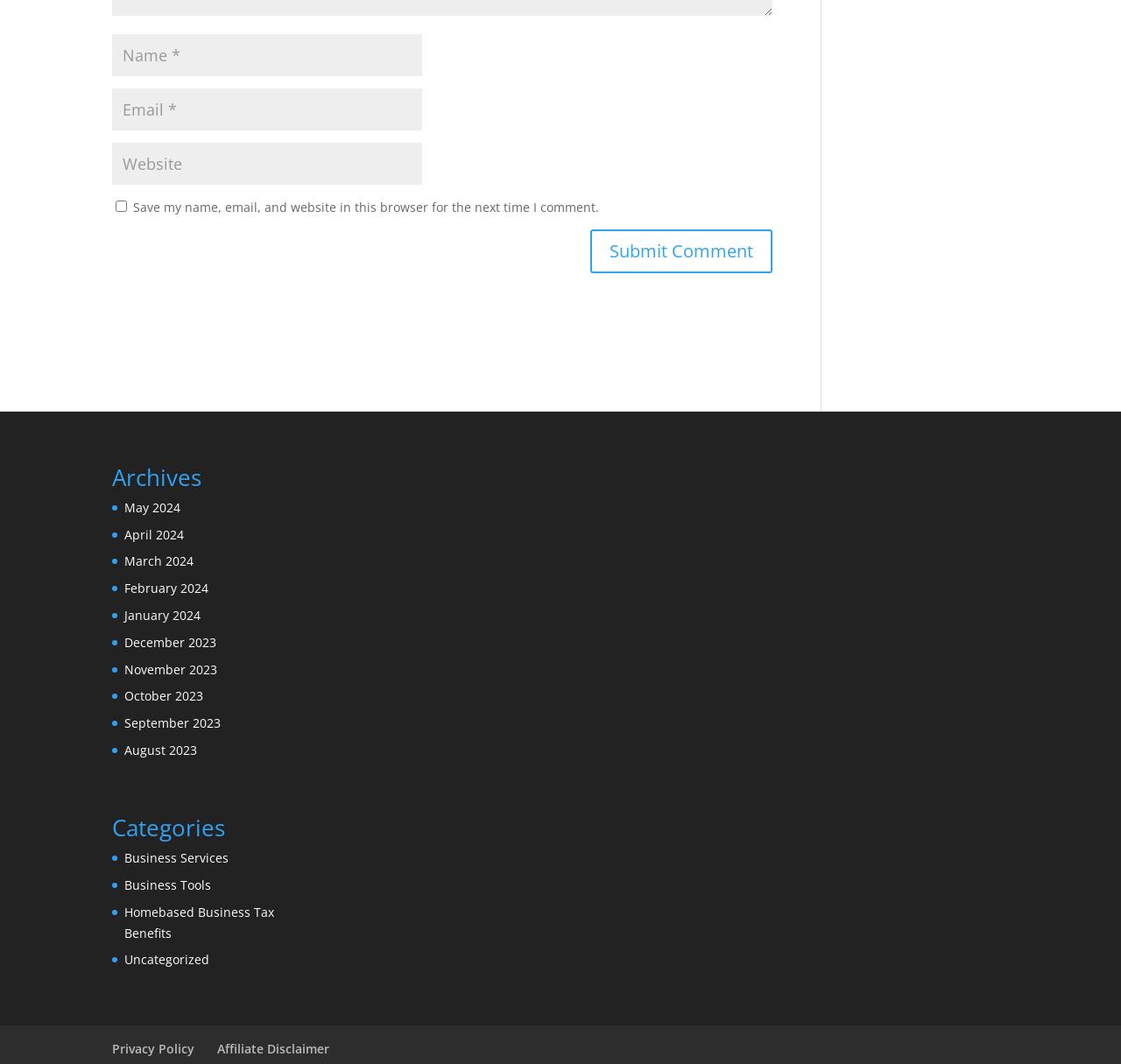Highlight the bounding box coordinates of the element you need to click to perform the following instruction: "View the privacy policy."

[0.1, 0.978, 0.173, 0.994]